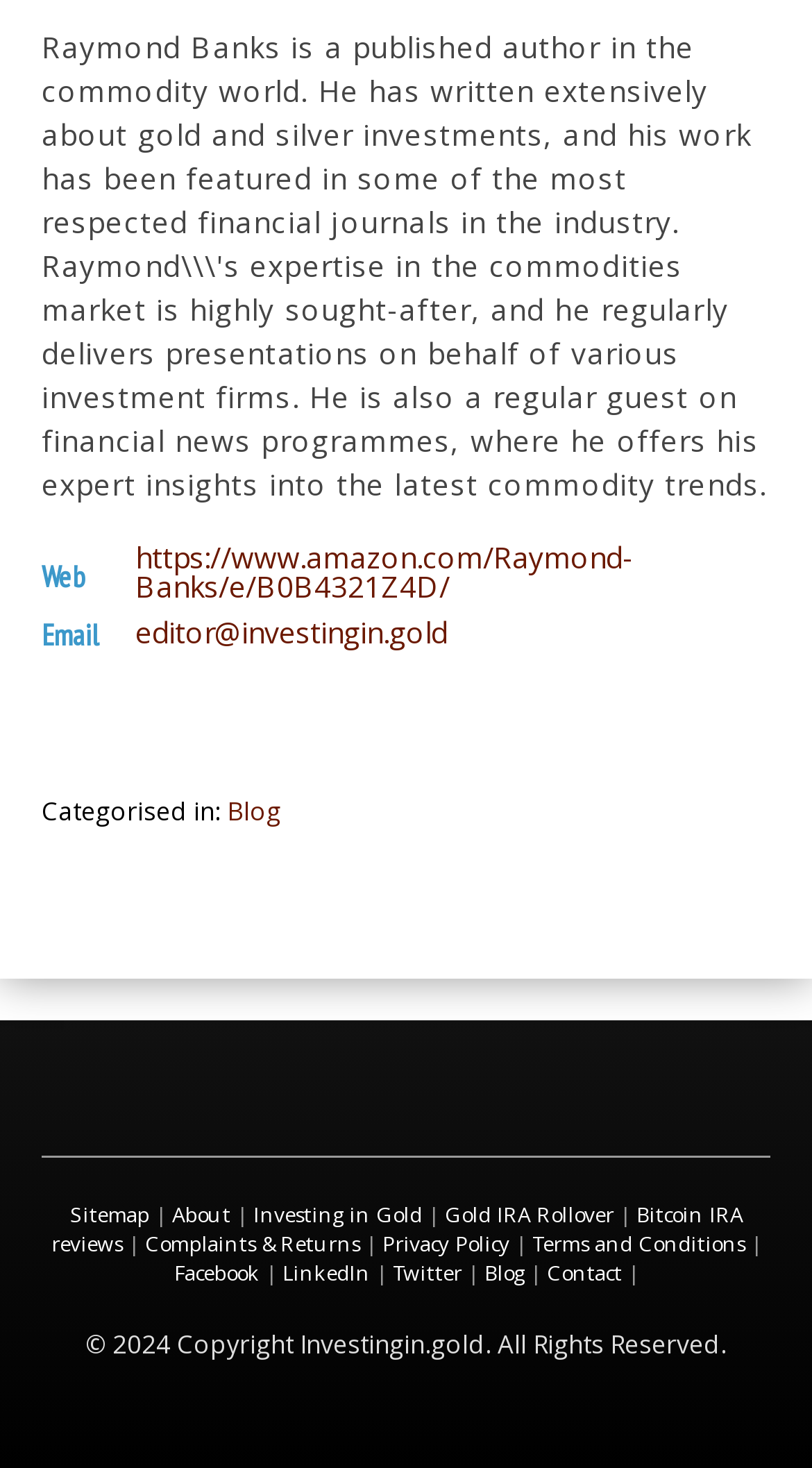What social media platforms are available?
Could you give a comprehensive explanation in response to this question?

I found the social media platforms by looking at the link elements with the content 'Facebook', 'LinkedIn', and 'Twitter' which are likely to be the social media platforms available.